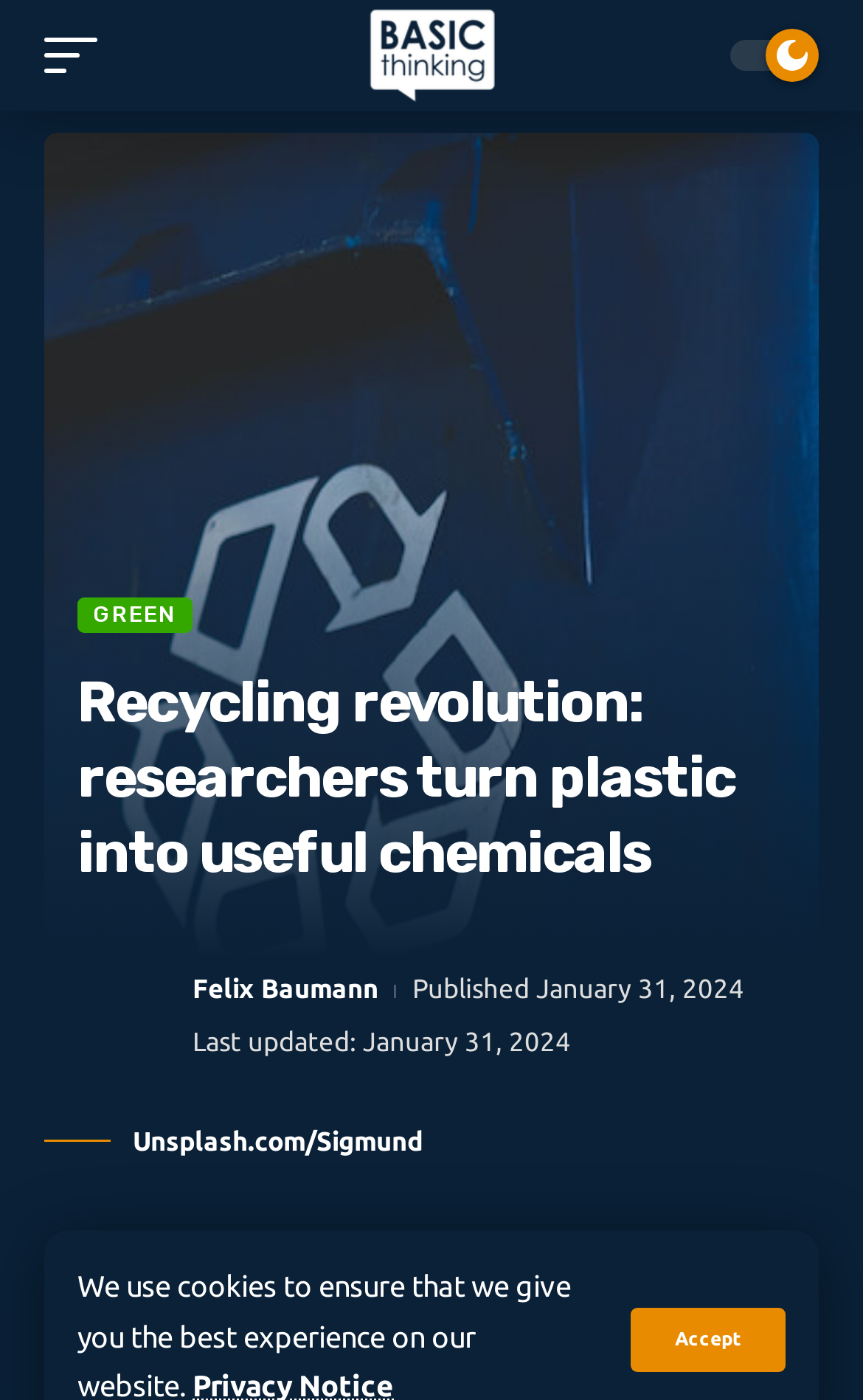Describe all the significant parts and information present on the webpage.

The webpage is about a recent development in plastic recycling, where researchers have found a way to turn plastic into useful chemicals. 

At the top right corner, there is a link to "Accept" and a small logo of "BASIC thinking International" with a corresponding image. 

Below the logo, there is a large header section that spans the entire width of the page. Within this section, there is a prominent image related to plastic and bacteria, taking up most of the space. 

To the top left of the image, there are three links: "GREEN", the title of the article "Recycling revolution: researchers turn plastic into useful chemicals", and a link to the author "Felix Baumann" accompanied by a small image of the author. 

Below the image, there is a section with two timestamps: "Last updated: January 31, 2024" and "Published January 31, 2024". Next to the timestamps, there are two links to the author "Felix Baumann". 

At the bottom of the page, there is a small text "Unsplash.com/Sigmund", which is likely a photo credit.